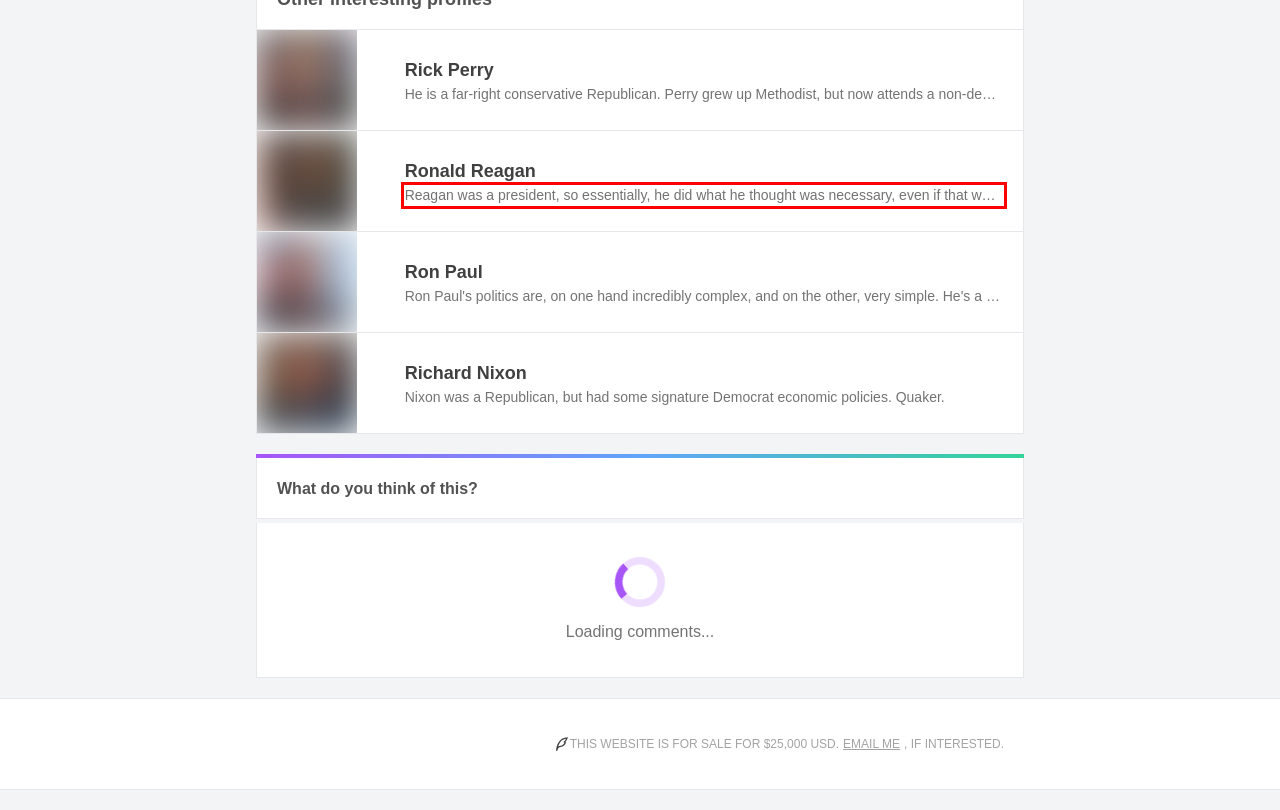Please perform OCR on the UI element surrounded by the red bounding box in the given webpage screenshot and extract its text content.

Reagan was a president, so essentially, he did what he thought was necessary, even if that was counter to his assumed Republican and conservative values. Reagan was raised by a Catholic and a Presbyterian. He went the Presbyterian route until the end of his days. Religion was quite important to Reagan and he used it like a political weapon.